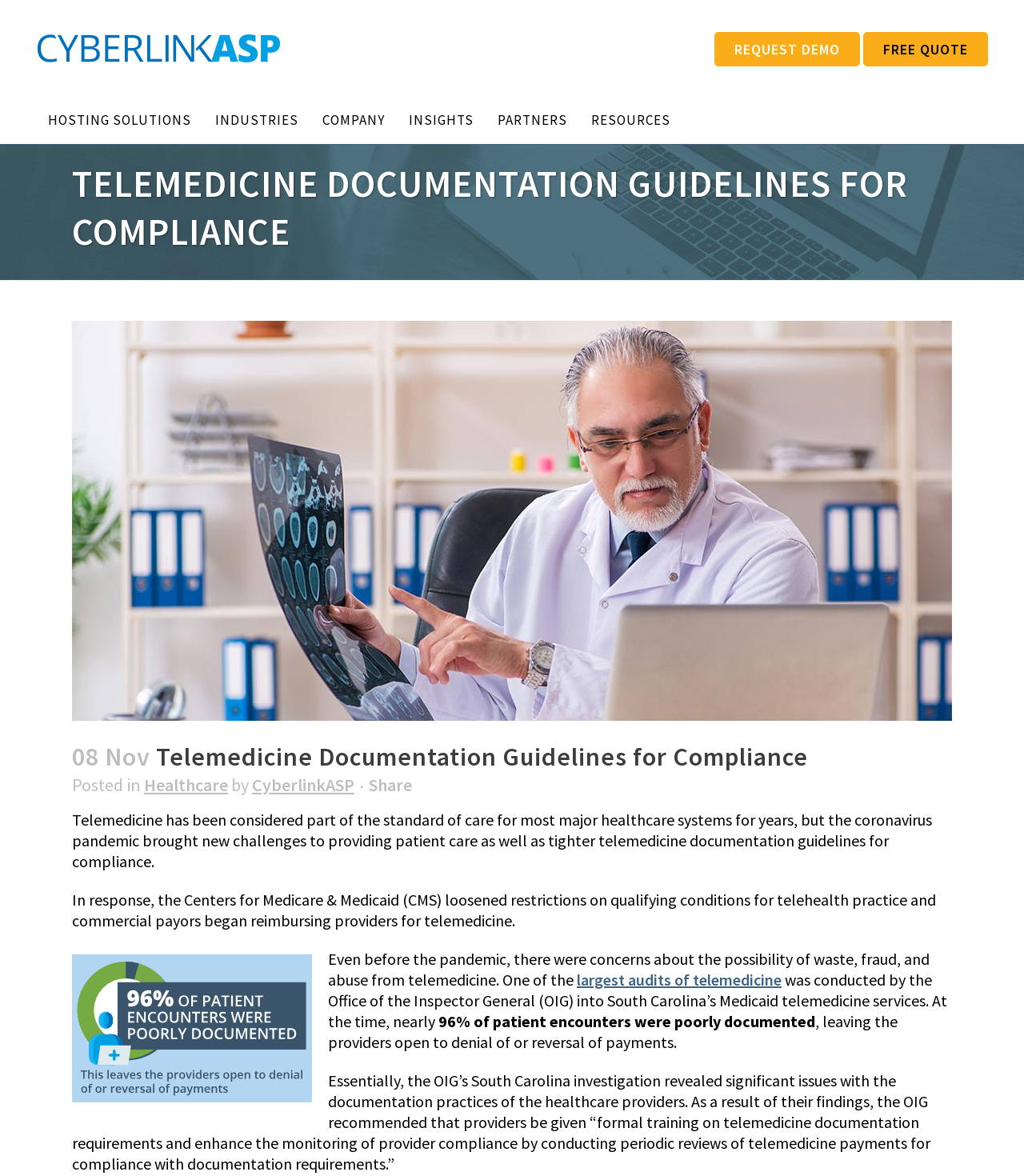Please provide a brief answer to the question using only one word or phrase: 
What organization conducted an audit of telemedicine services?

Office of the Inspector General (OIG)